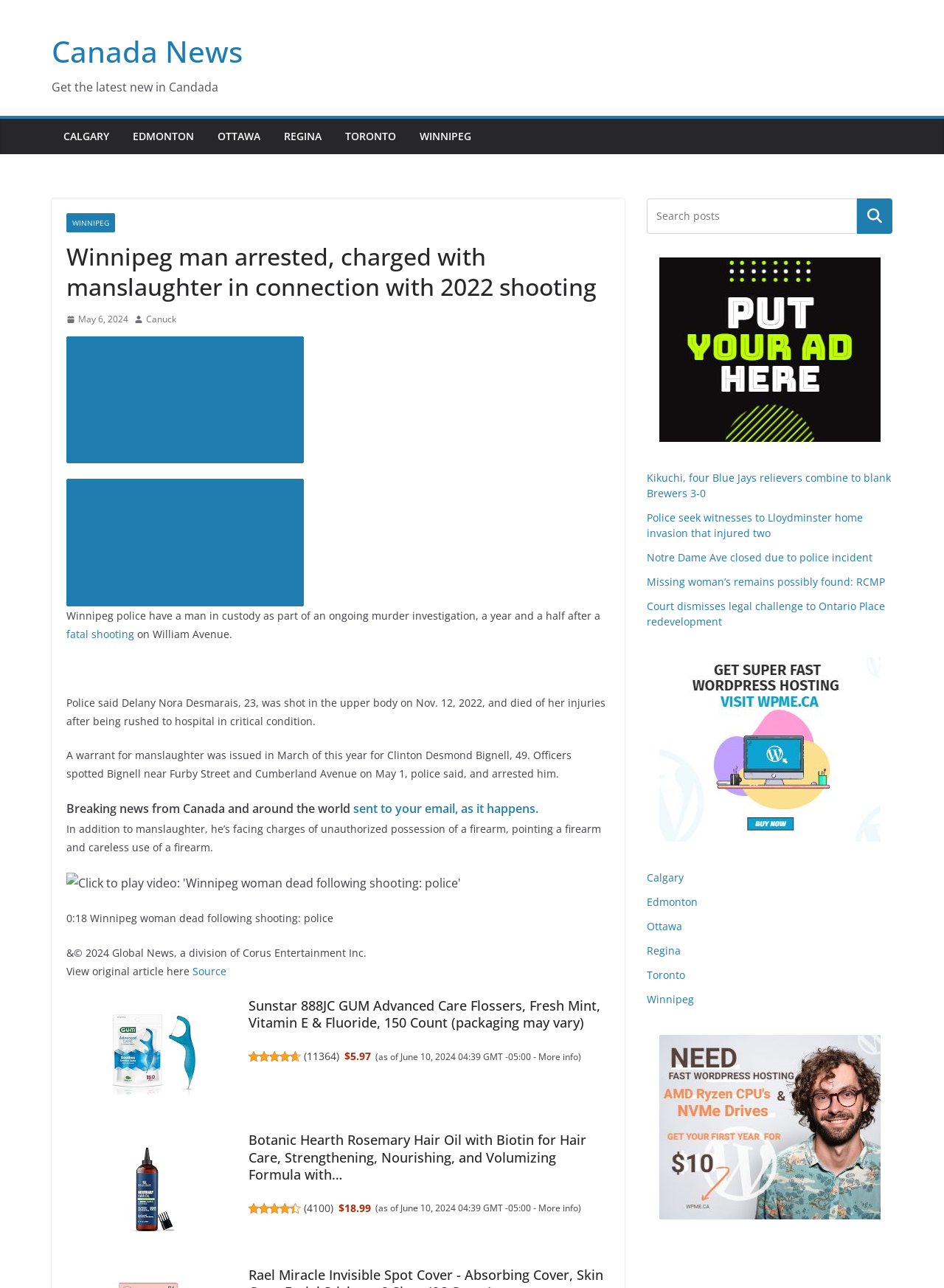Convey a detailed summary of the webpage, mentioning all key elements.

This webpage appears to be a news article from Canada News, with the title "Winnipeg man arrested, charged with manslaughter in connection with 2022 shooting". At the top of the page, there is a heading "Canada News" with a link to the news organization's website. Below this, there is a brief description "Get the latest news in Canada".

The main content of the page is divided into sections. The first section has a heading with the title of the article, followed by a link to the article's publication date, "May 6, 2024". There is also an image and a time indicator next to the publication date.

The article itself is divided into paragraphs, with the first paragraph describing a Winnipeg police investigation into a fatal shooting. The text is accompanied by links to related articles, such as "fatal shooting". The article continues to describe the investigation and the charges brought against the suspect.

On the right side of the page, there are several links to other news articles, including "Kikuchi, four Blue Jays relievers combine to blank Brewers 3-0" and "Police seek witnesses to Lloydminster home invasion that injured two". These links are grouped into sections, with each section having a heading "complementary".

At the bottom of the page, there are several advertisements, including one for "Sunstar 888JC GUM Advanced Care Flossers" and another for "Botanic Hearth Rosemary Hair Oil with Biotin for Hair Care". Each advertisement has an image, a rating, and a price.

There is also a search bar at the top right corner of the page, allowing users to search for specific news articles.